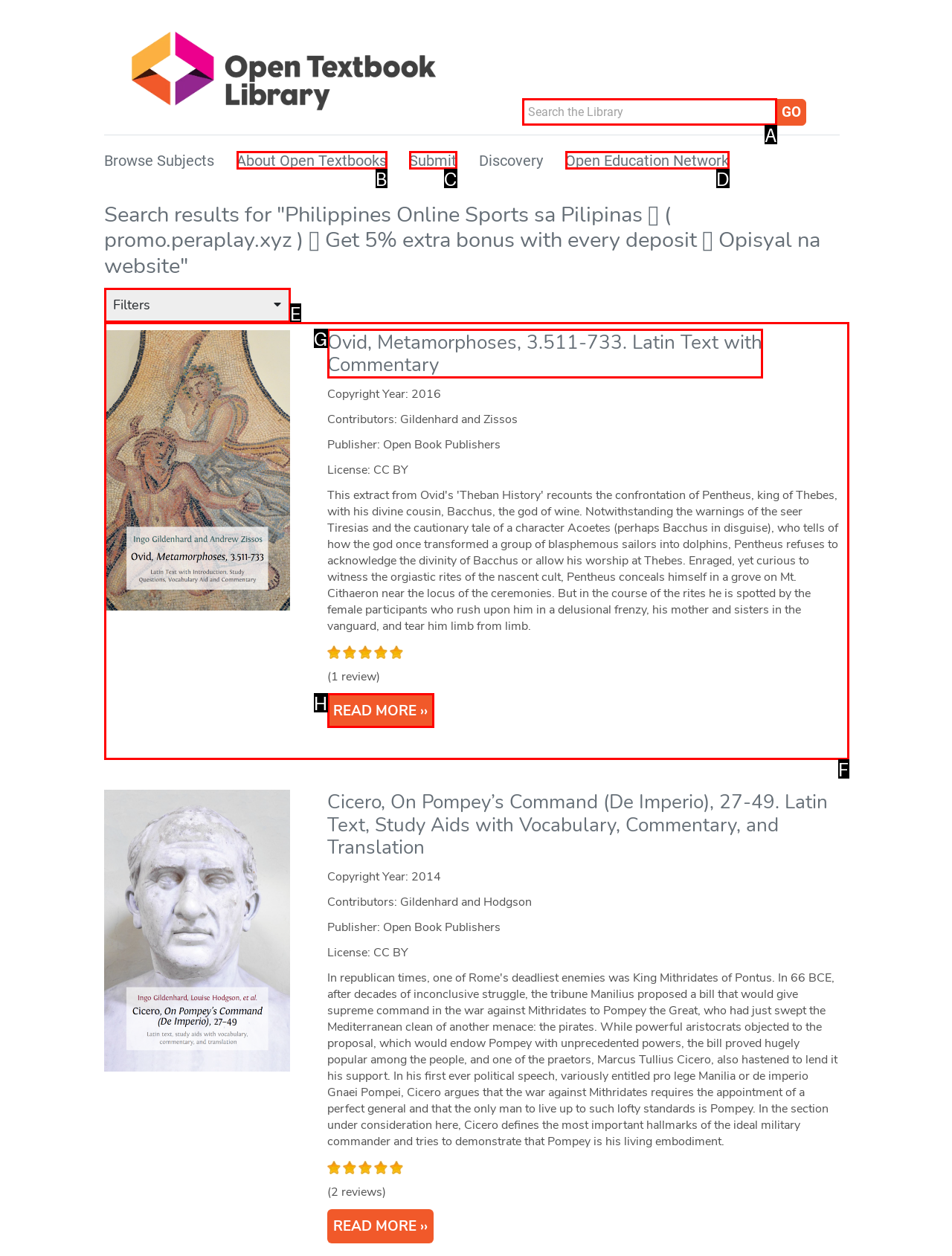Identify the letter corresponding to the UI element that matches this description: About Open Textbooks
Answer using only the letter from the provided options.

B